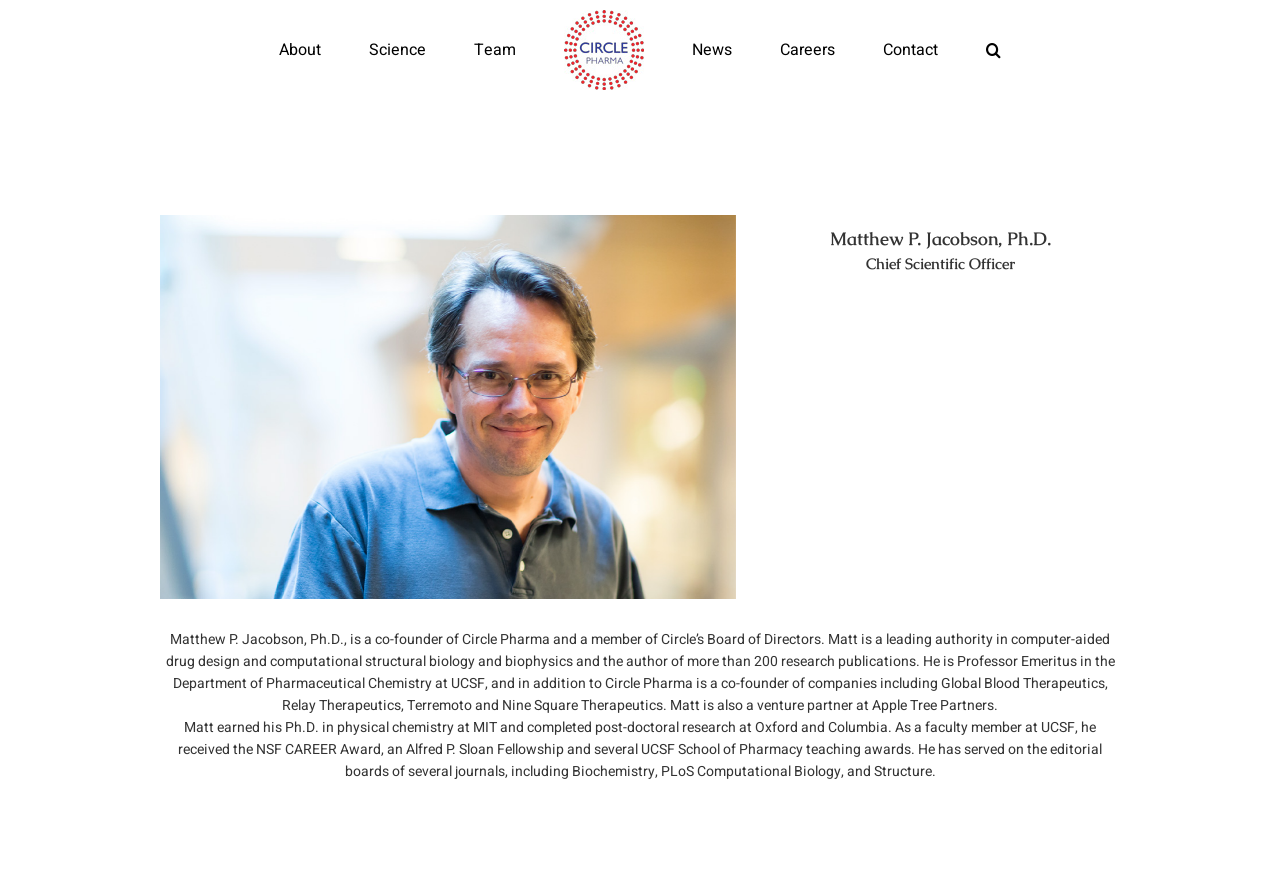Please locate the bounding box coordinates of the element that should be clicked to achieve the given instruction: "Click on Team".

[0.37, 0.0, 0.403, 0.113]